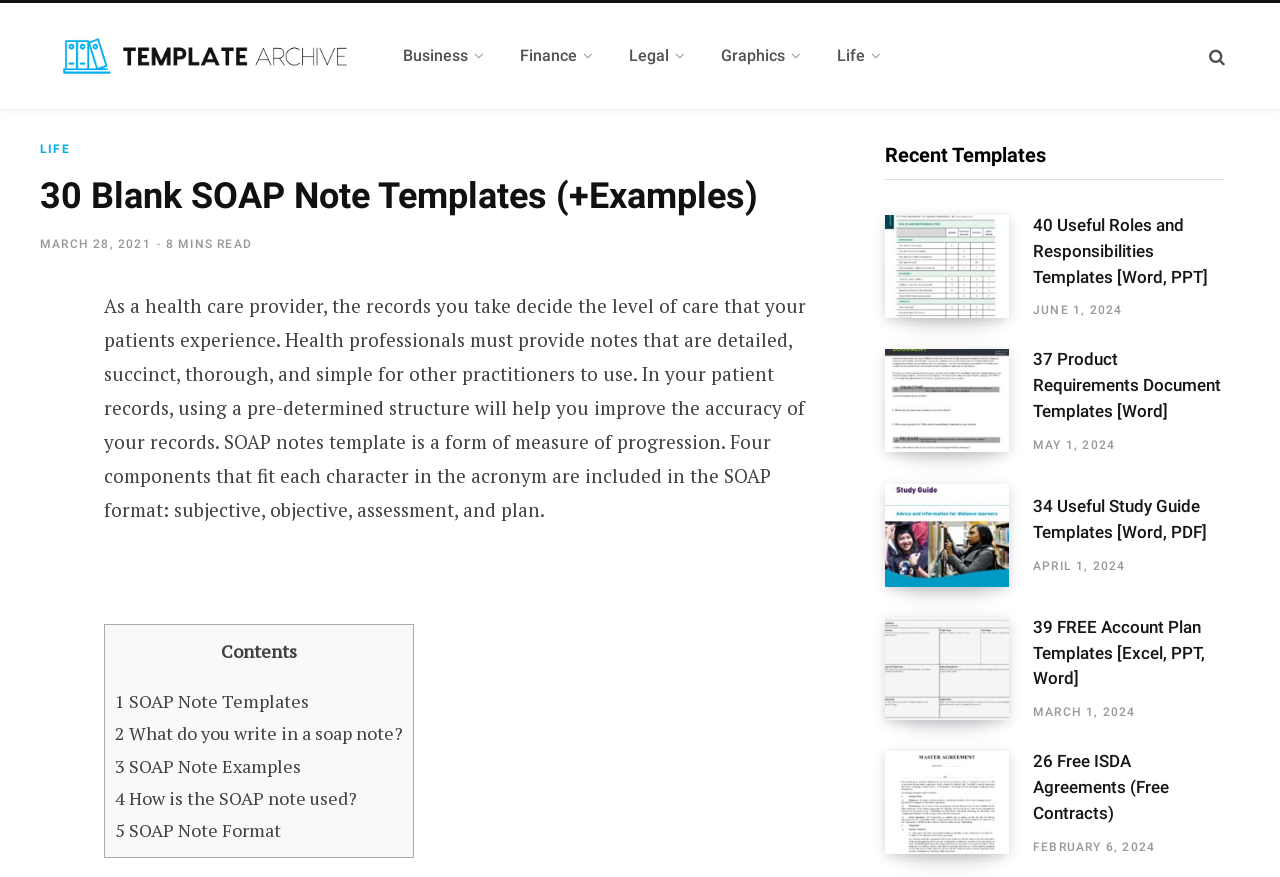Extract the top-level heading from the webpage and provide its text.

30 Blank SOAP Note Templates (+Examples)